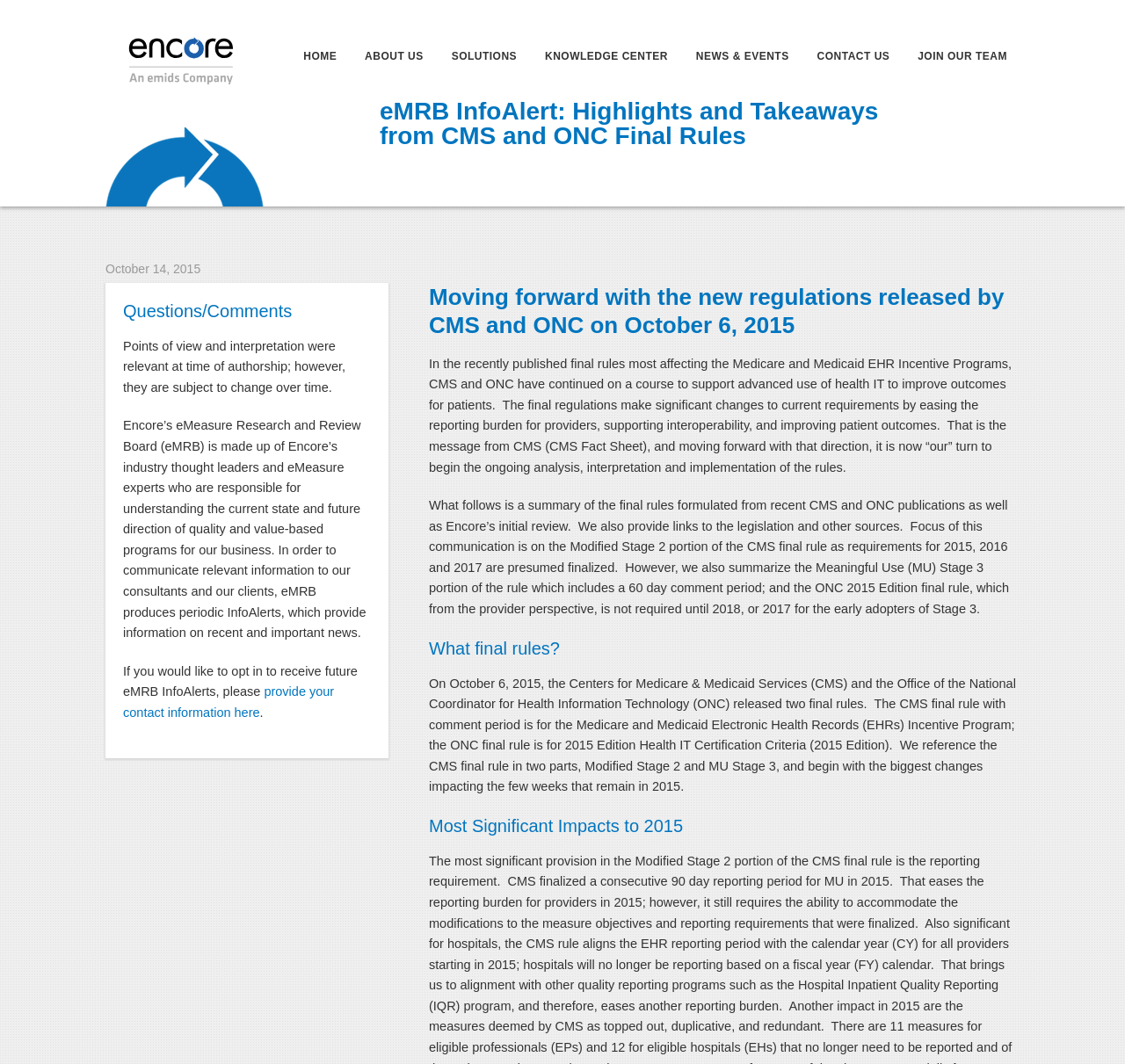Find the bounding box coordinates of the element to click in order to complete the given instruction: "go to home page."

[0.259, 0.029, 0.31, 0.077]